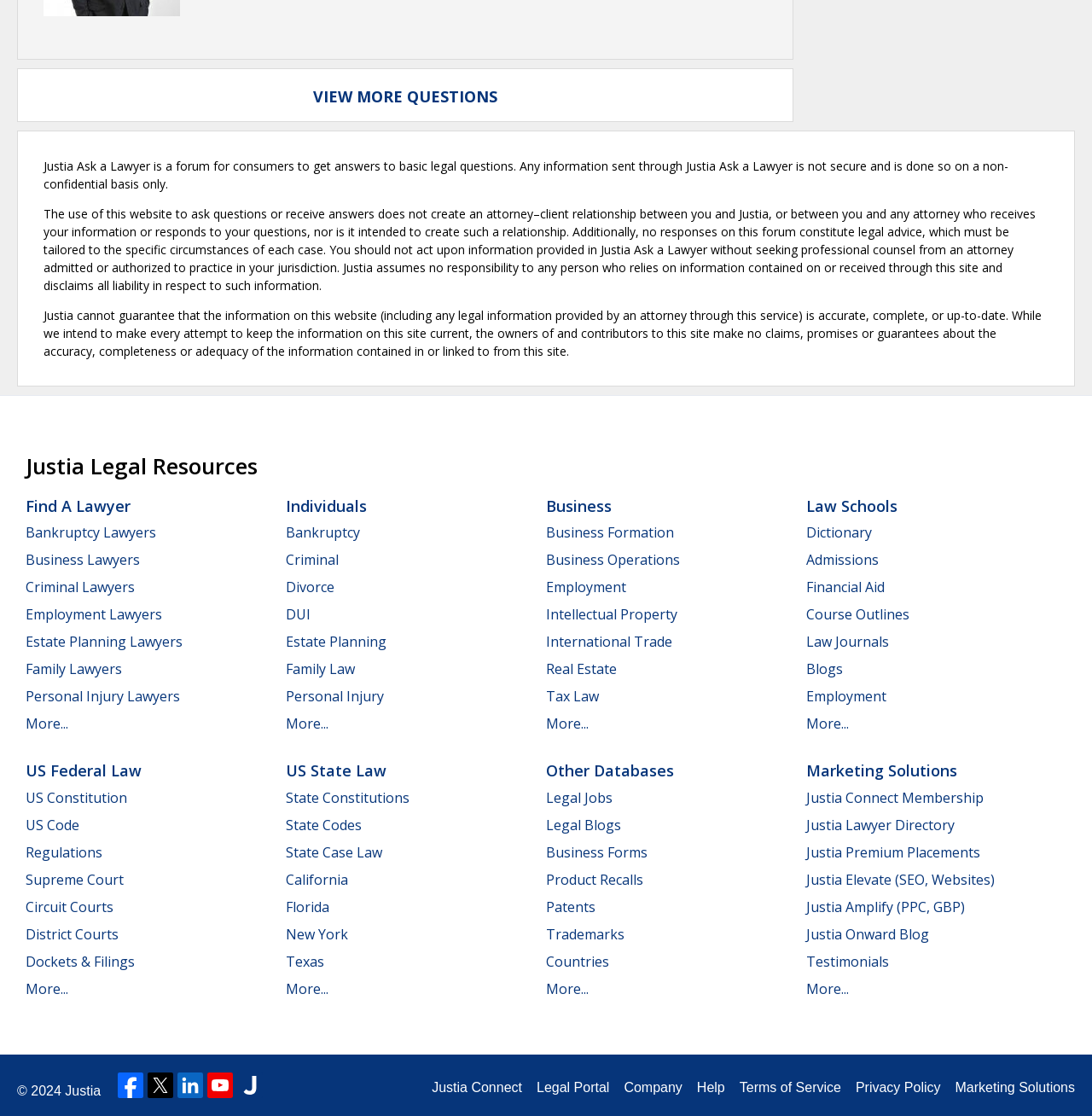Give a short answer to this question using one word or a phrase:
What is the scope of legal information available on this website?

US Federal Law, US State Law, etc.